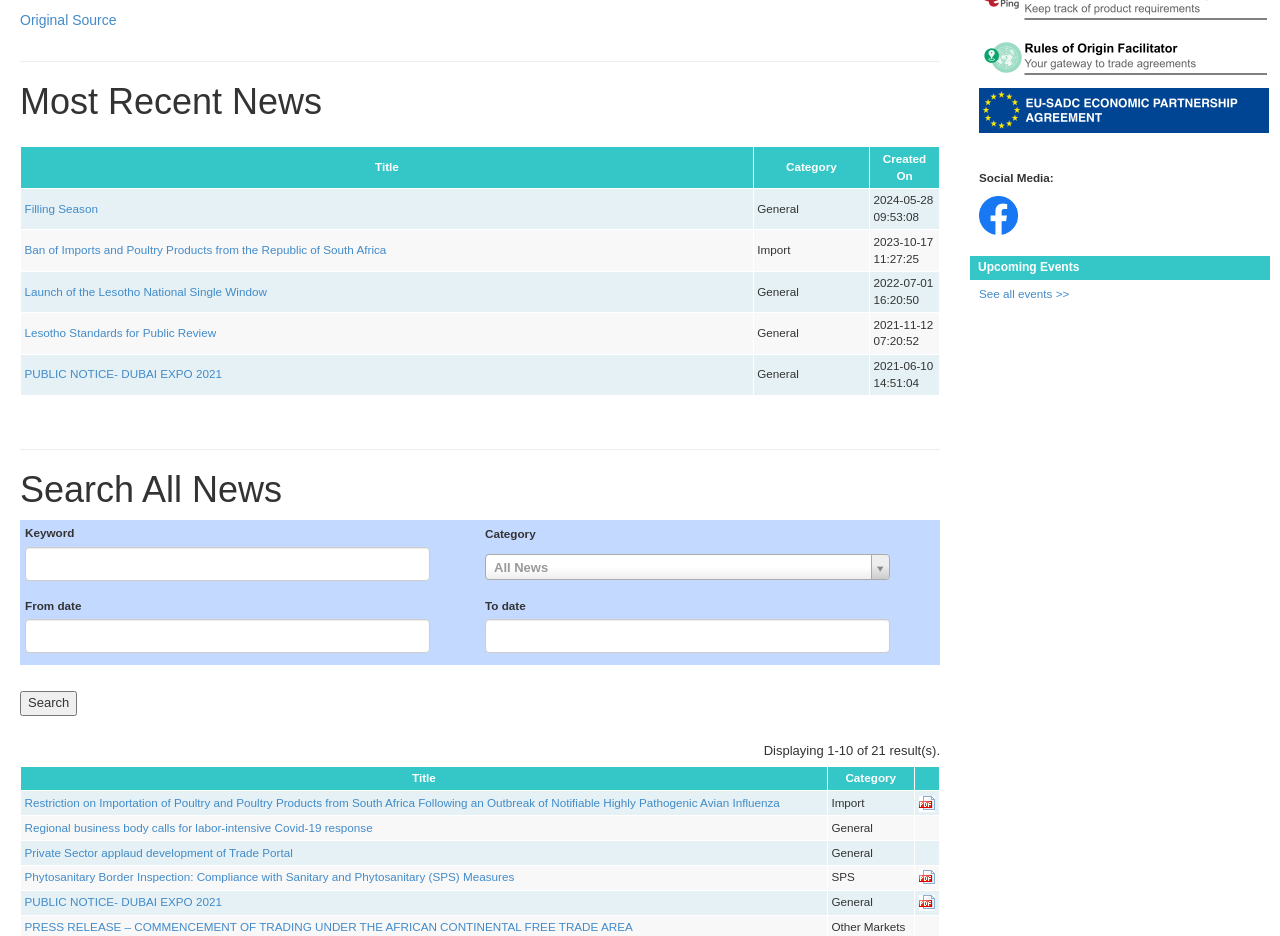Determine the bounding box coordinates for the area you should click to complete the following instruction: "Click 'Ban of Imports and Poultry Products from the Republic of South Africa' link".

[0.019, 0.26, 0.302, 0.274]